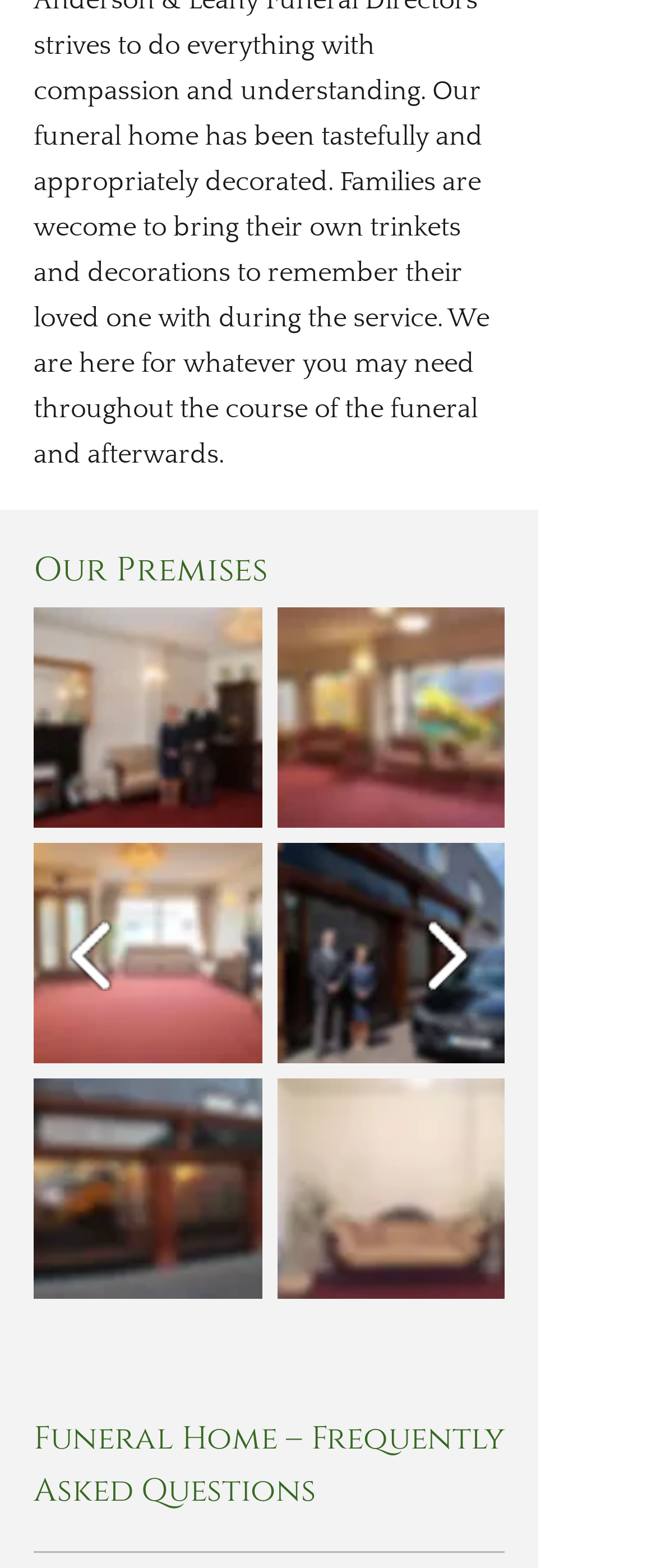Find the bounding box coordinates of the area that needs to be clicked in order to achieve the following instruction: "click the Funeral Home – Frequently Asked Questions heading". The coordinates should be specified as four float numbers between 0 and 1, i.e., [left, top, right, bottom].

[0.051, 0.901, 0.769, 0.968]